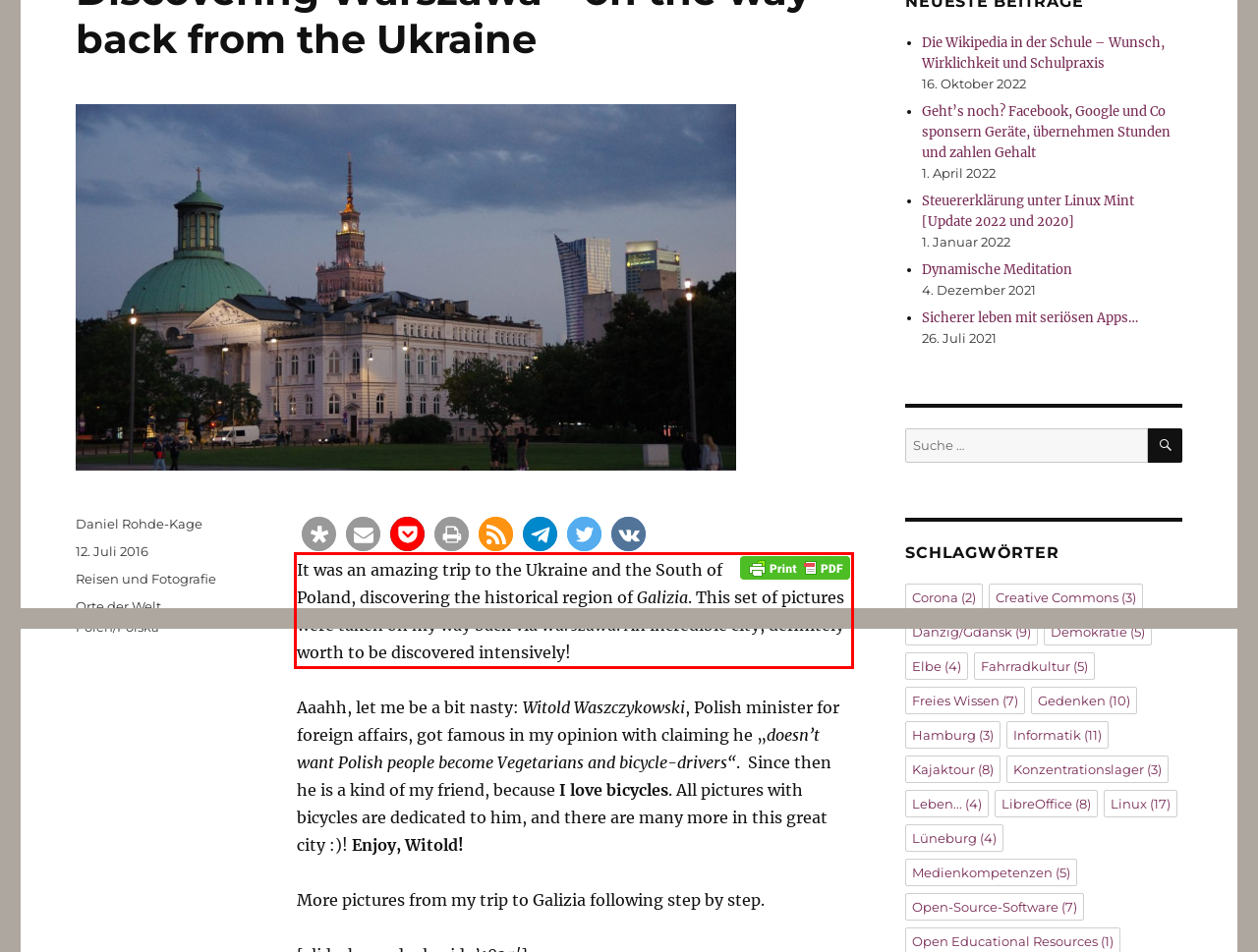You have a screenshot with a red rectangle around a UI element. Recognize and extract the text within this red bounding box using OCR.

It was an amazing trip to the Ukraine and the South of Poland, discovering the historical region of Galizia. This set of pictures were taken on my way back via Warszawa. An incredible city, definitely worth to be discovered intensively!